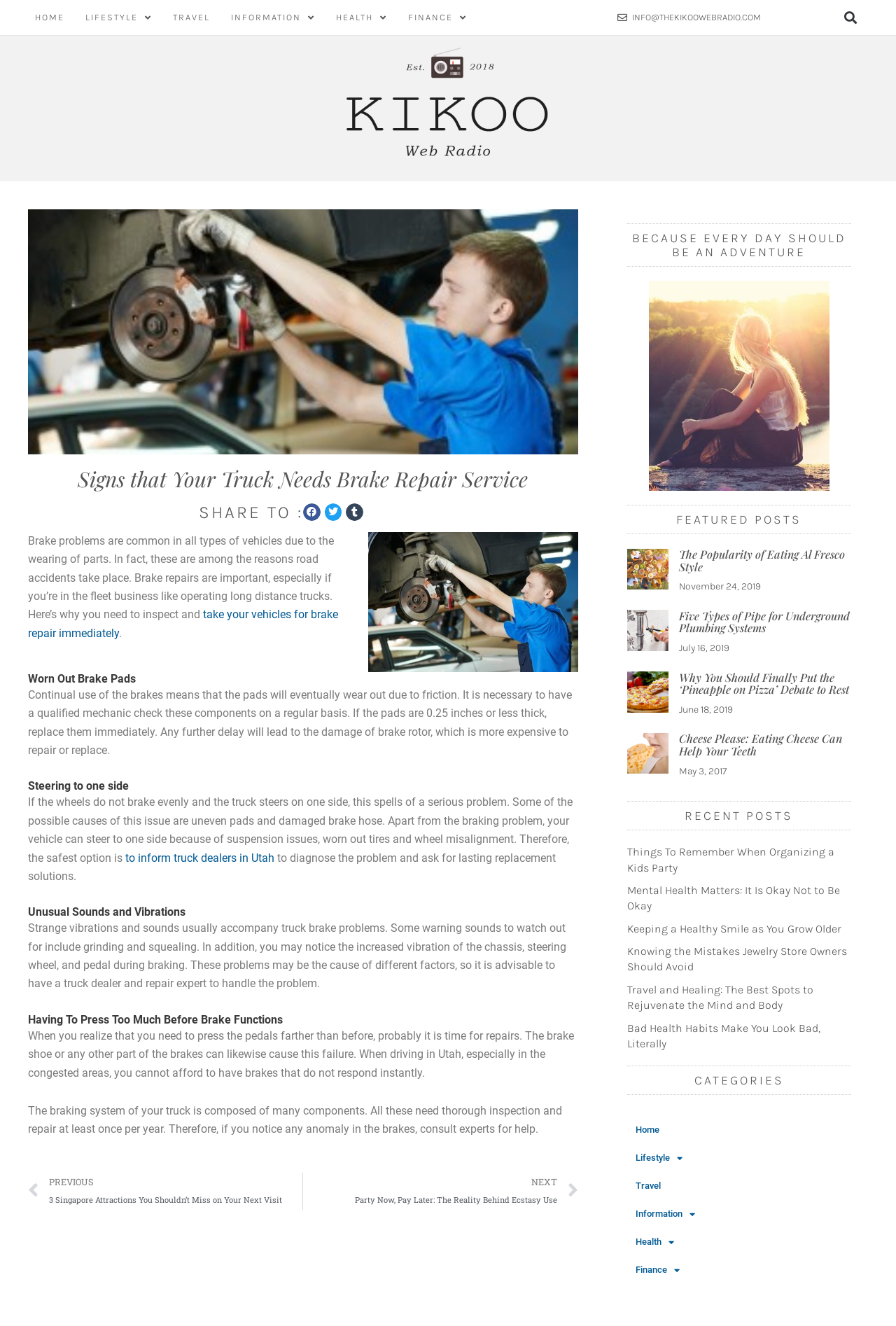Can you identify the bounding box coordinates of the clickable region needed to carry out this instruction: 'Search for something'? The coordinates should be four float numbers within the range of 0 to 1, stated as [left, top, right, bottom].

[0.875, 0.004, 0.962, 0.022]